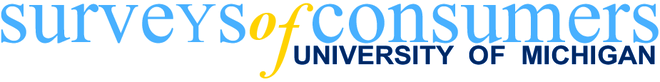Give a one-word or one-phrase response to the question: 
What is the affiliation of the 'Surveys of Consumers' initiative?

University of Michigan